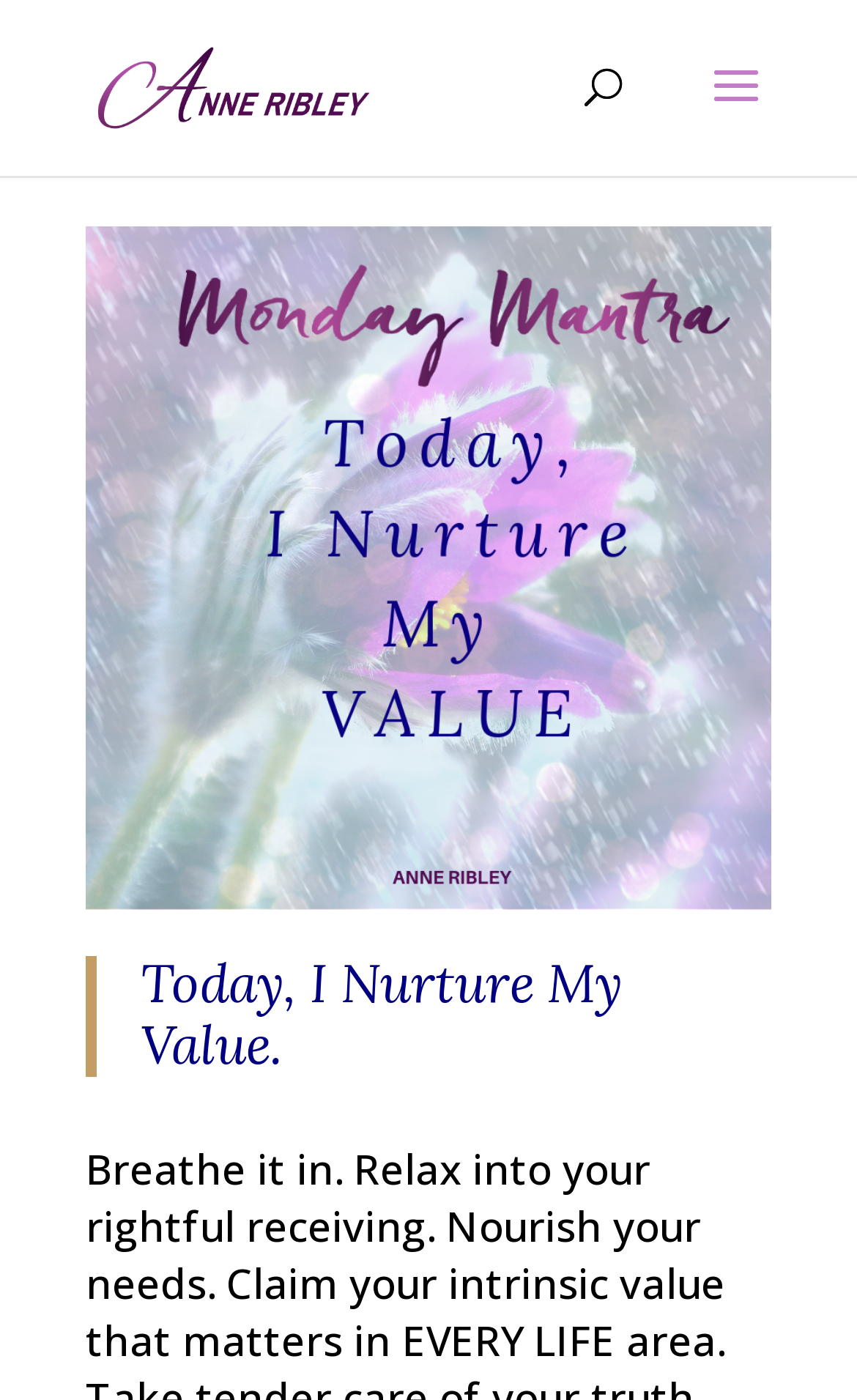Identify the bounding box coordinates for the UI element mentioned here: "Brett Levy". Provide the coordinates as four float values between 0 and 1, i.e., [left, top, right, bottom].

None